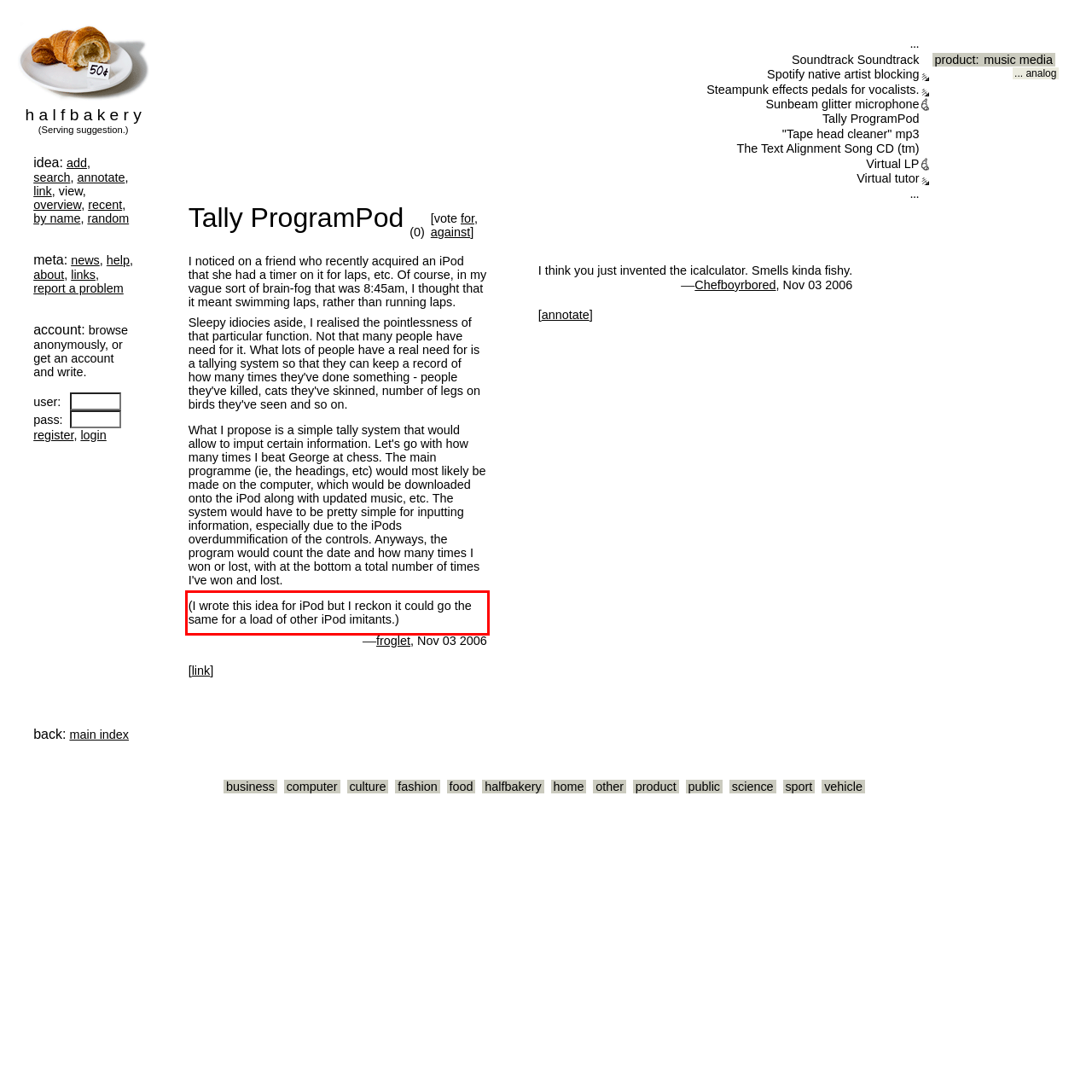You are presented with a screenshot containing a red rectangle. Extract the text found inside this red bounding box.

(I wrote this idea for iPod but I reckon it could go the same for a load of other iPod imitants.)